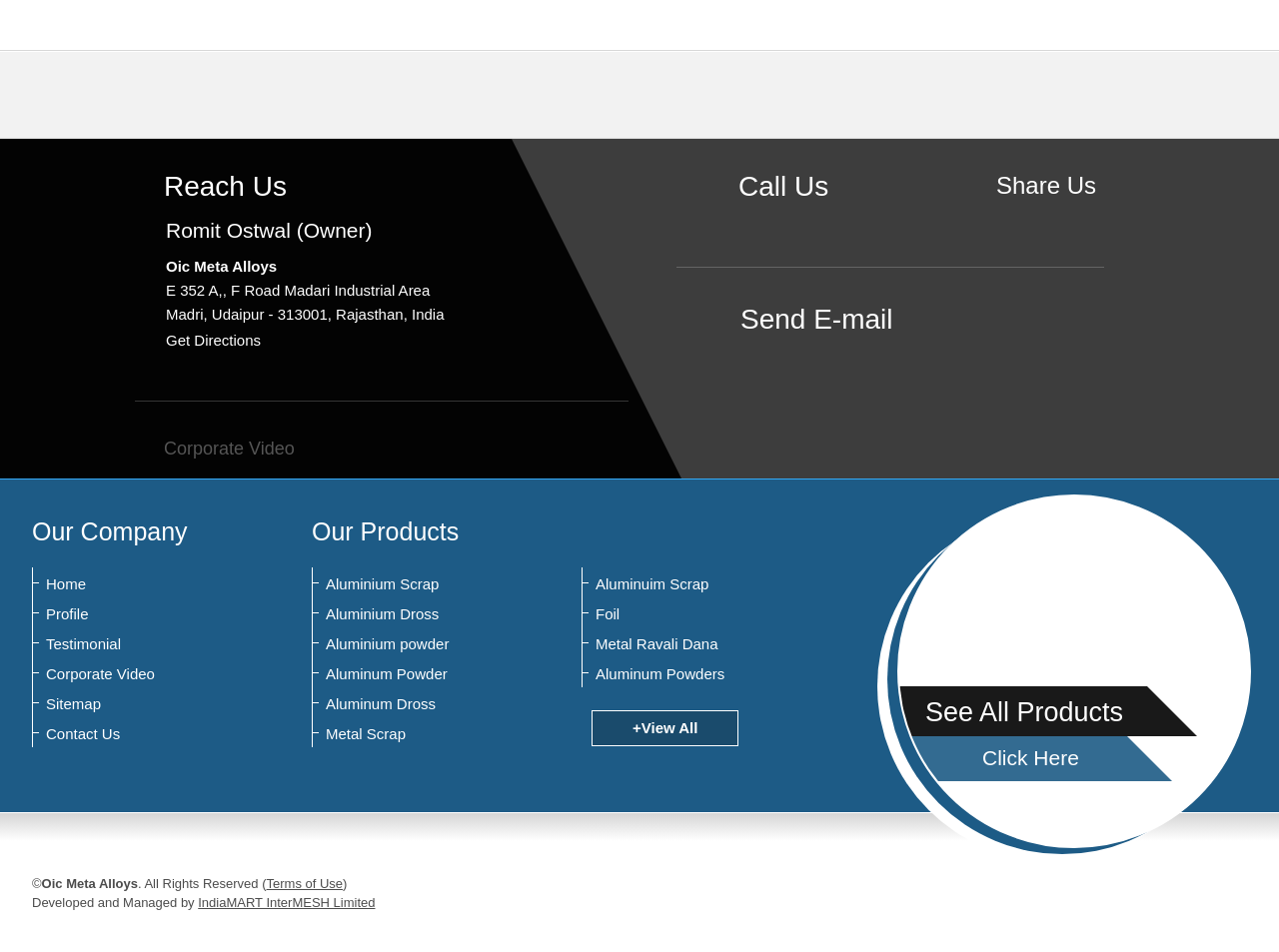Pinpoint the bounding box coordinates of the area that should be clicked to complete the following instruction: "Share on Facebook". The coordinates must be given as four float numbers between 0 and 1, i.e., [left, top, right, bottom].

[0.808, 0.218, 0.827, 0.244]